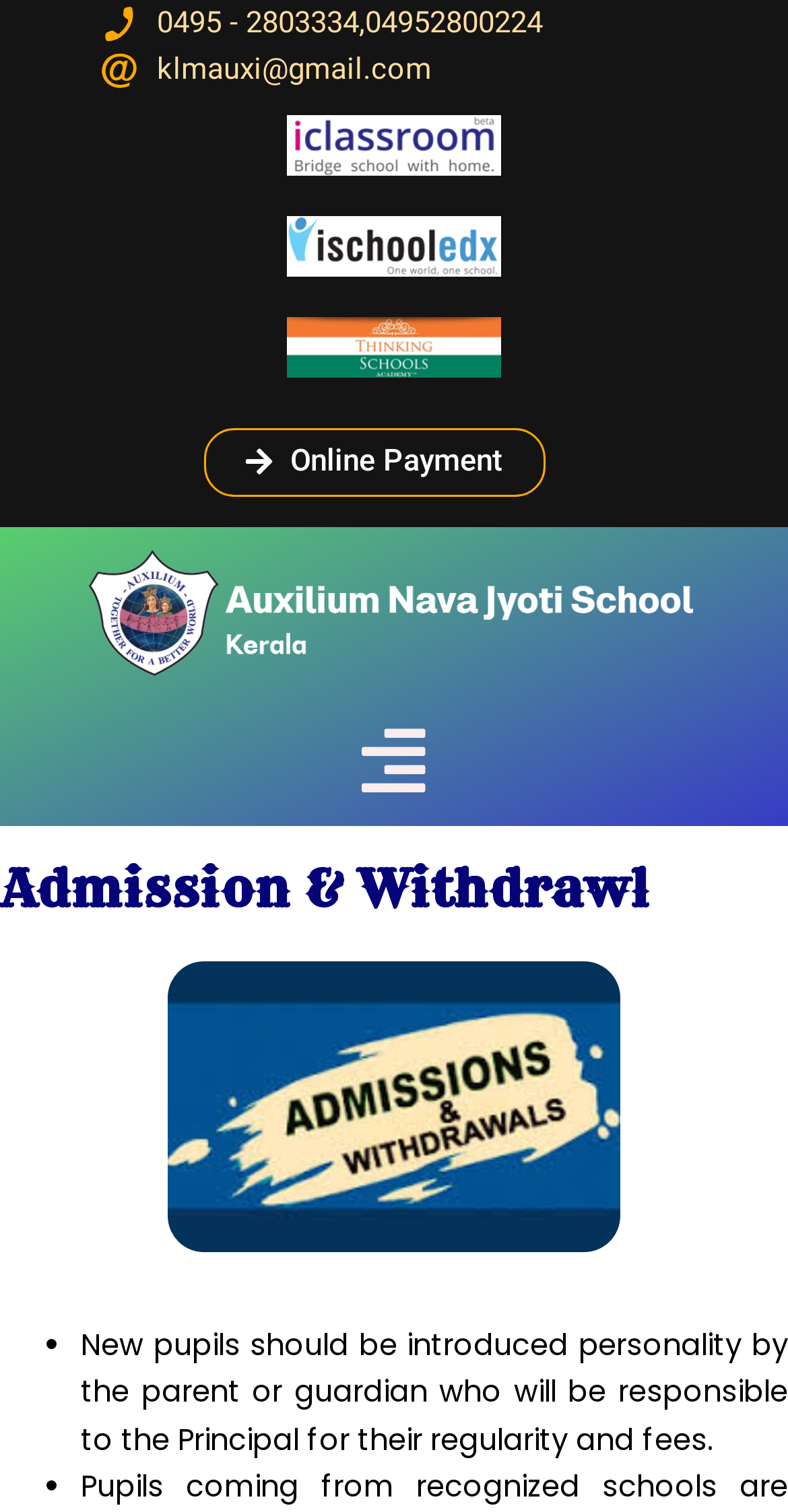What is the purpose of the 'Online Payment' link?
Look at the image and respond with a one-word or short phrase answer.

To make online payments